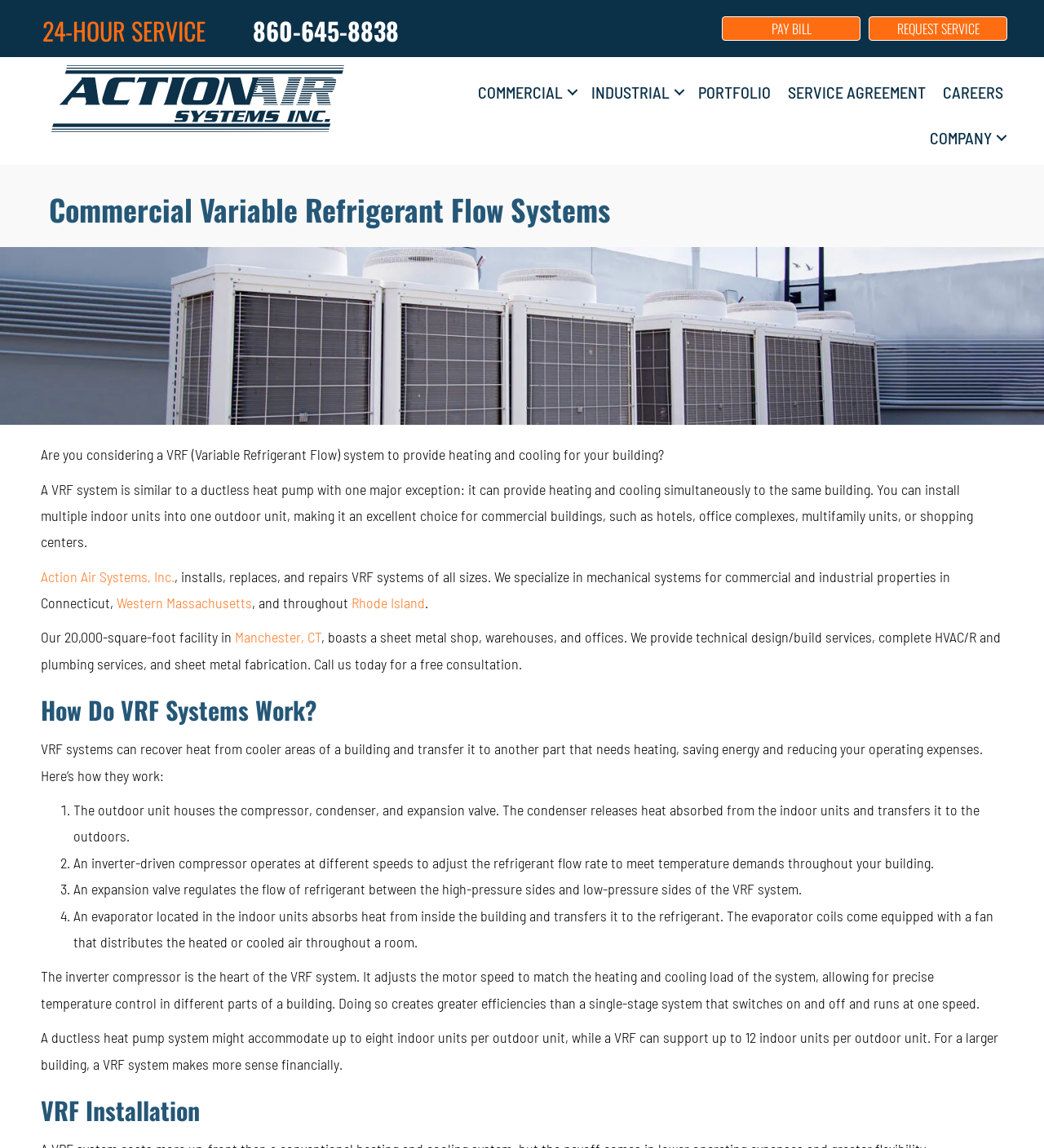What is the location of the company's facility?
Provide a detailed answer to the question, using the image to inform your response.

I found the location by reading the text 'Our 20,000-square-foot facility in Manchester, CT...'.